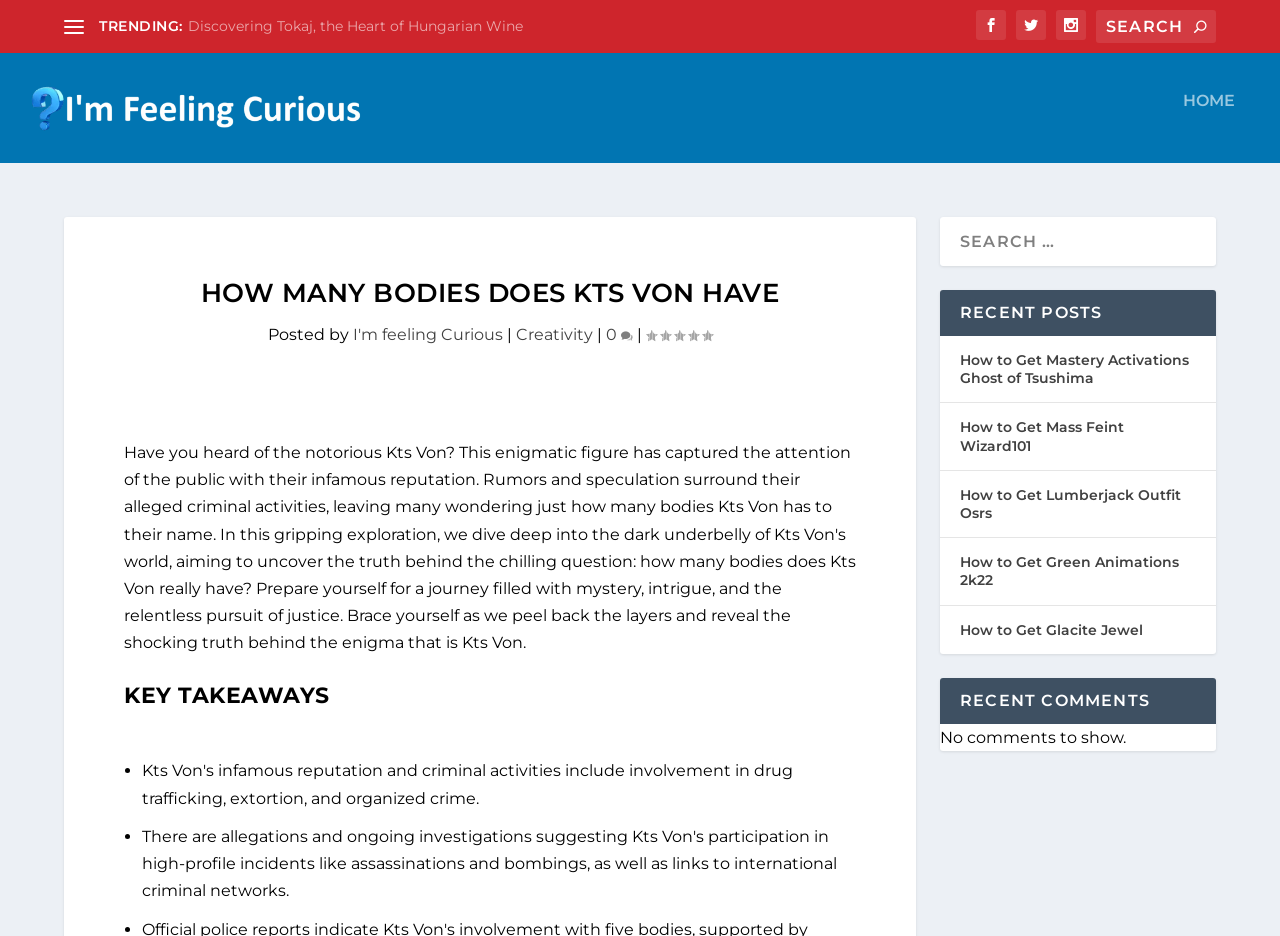Locate the UI element described by name="s" placeholder="Search" title="Search for:" and provide its bounding box coordinates. Use the format (top-left x, top-left y, bottom-right x, bottom-right y) with all values as floating point numbers between 0 and 1.

[0.856, 0.011, 0.95, 0.046]